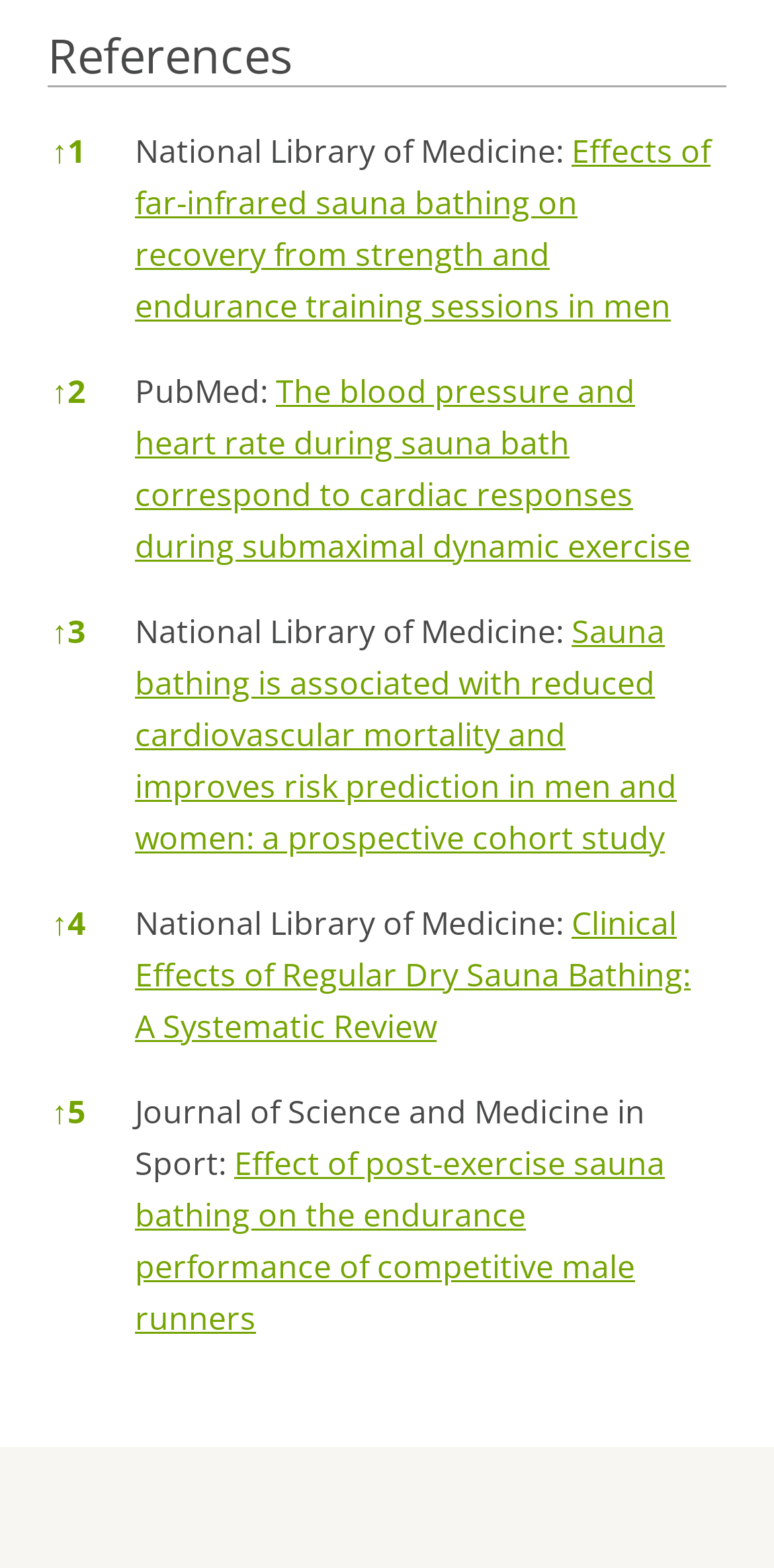Use a single word or phrase to answer the question:
What is the purpose of the button at the top?

References